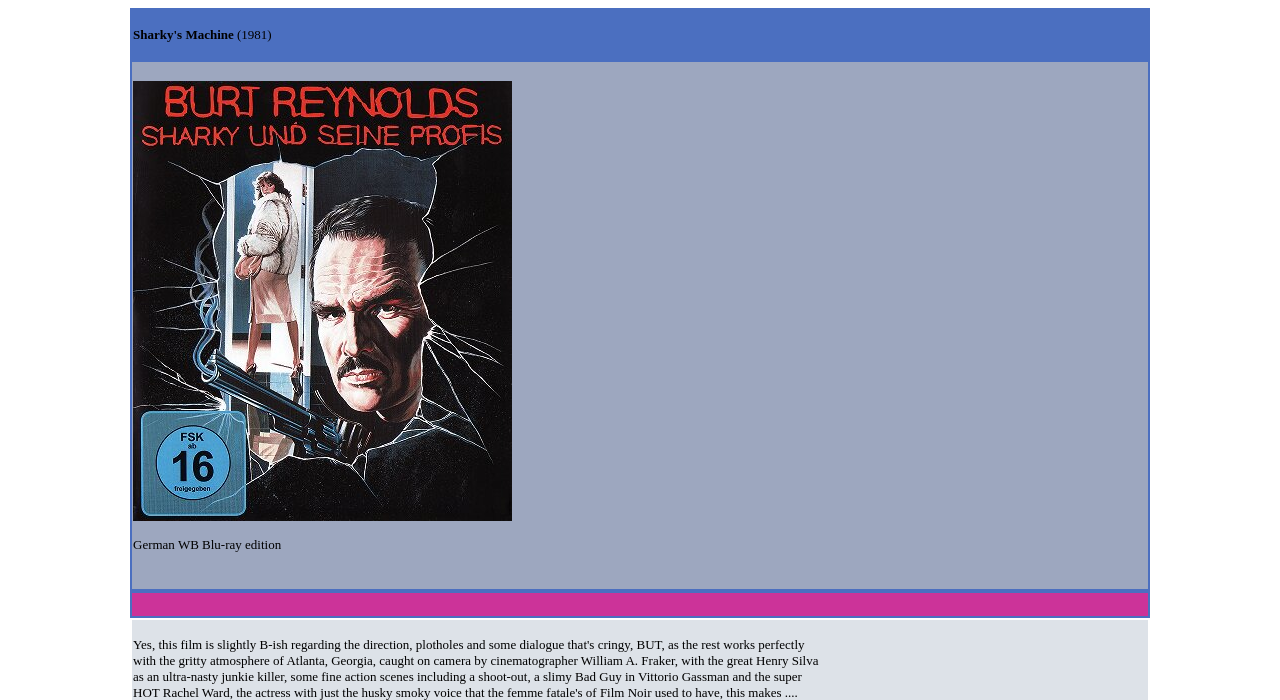Answer the question below using just one word or a short phrase: 
What is the edition of the Blu-ray?

German WB